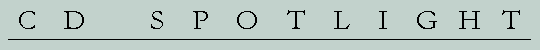Compose a detailed narrative for the image.

The image features the title "CD SPOTLIGHT" prominently displayed at the top, set against a soft green background. This visually striking header indicates a special feature dedicated to highlighting music albums. Below the title, a thin line runs horizontally, adding a touch of elegance and framing the content that follows. This presentation suggests a focus on musical artistry and a curated selection of works, aiming to attract the attention of music enthusiasts and potential listeners. The design and typography convey a sense of refinement and professionalism, inviting viewers to explore the featured album, "Atmosphere and Rhythm," which showcases twentieth-century Spanish songs recommended by Ron Bierman.